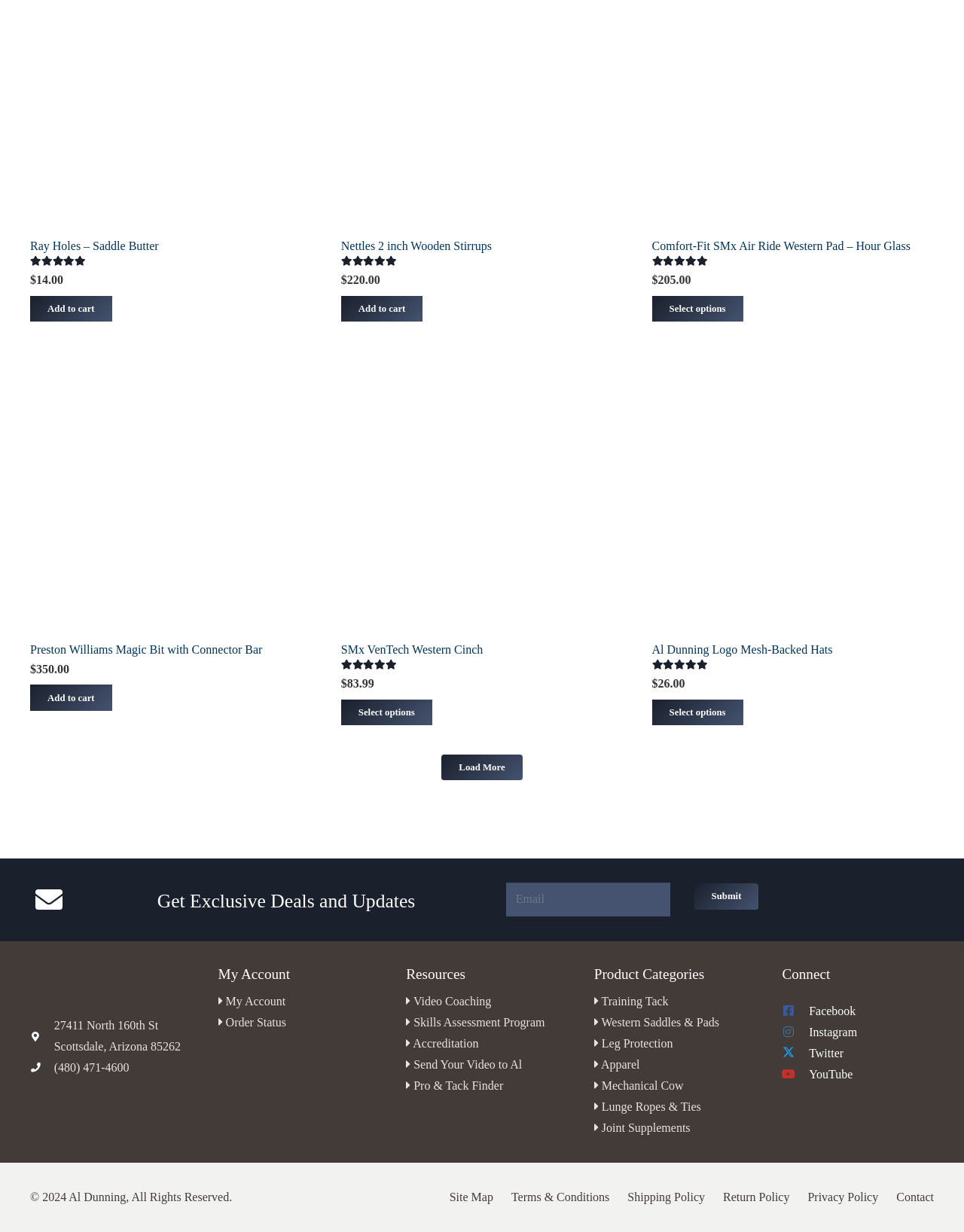Please specify the bounding box coordinates of the clickable region to carry out the following instruction: "Load more products". The coordinates should be four float numbers between 0 and 1, in the format [left, top, right, bottom].

[0.458, 0.612, 0.542, 0.633]